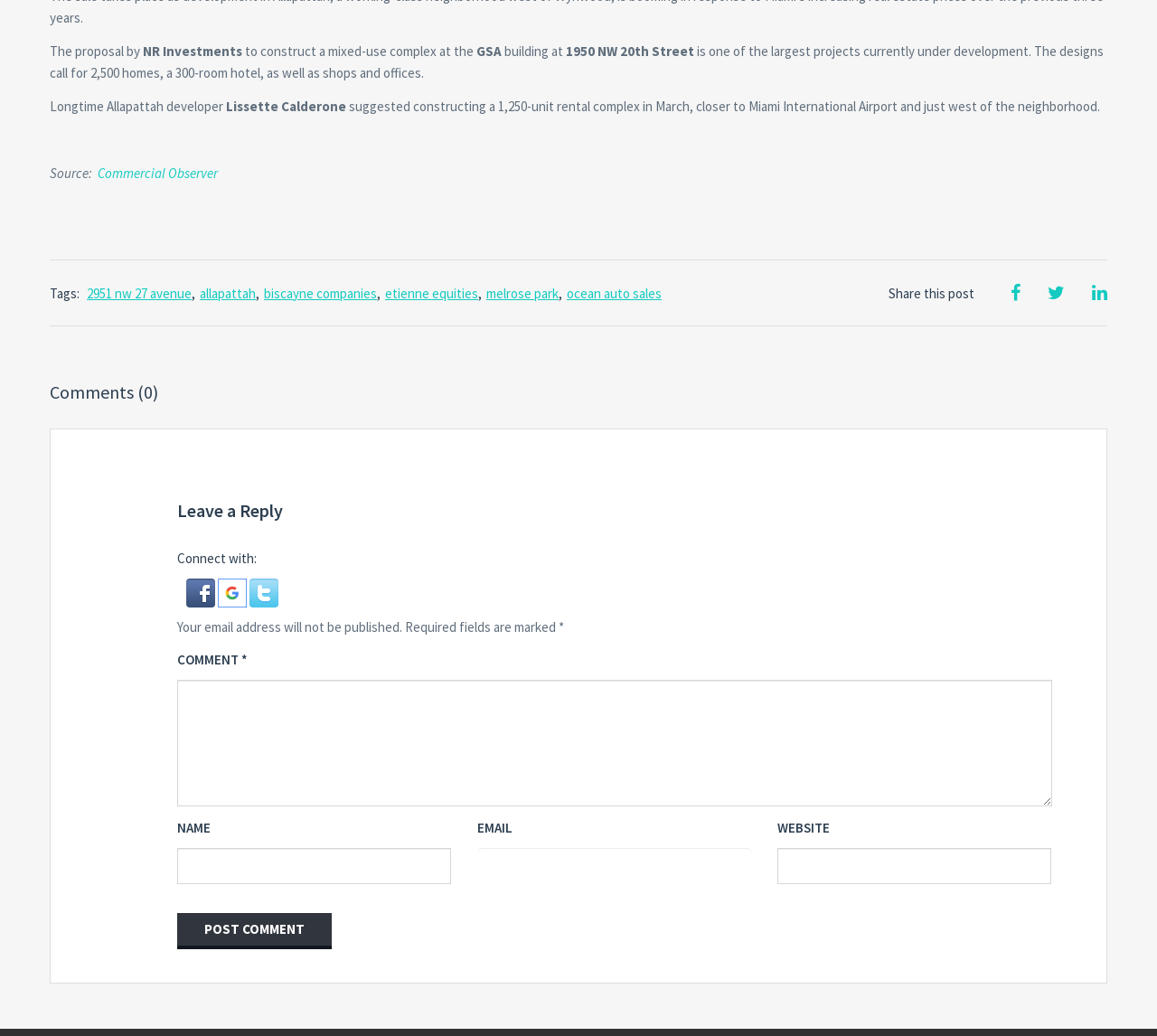Locate the bounding box coordinates of the area you need to click to fulfill this instruction: 'Post a comment'. The coordinates must be in the form of four float numbers ranging from 0 to 1: [left, top, right, bottom].

[0.153, 0.881, 0.287, 0.916]